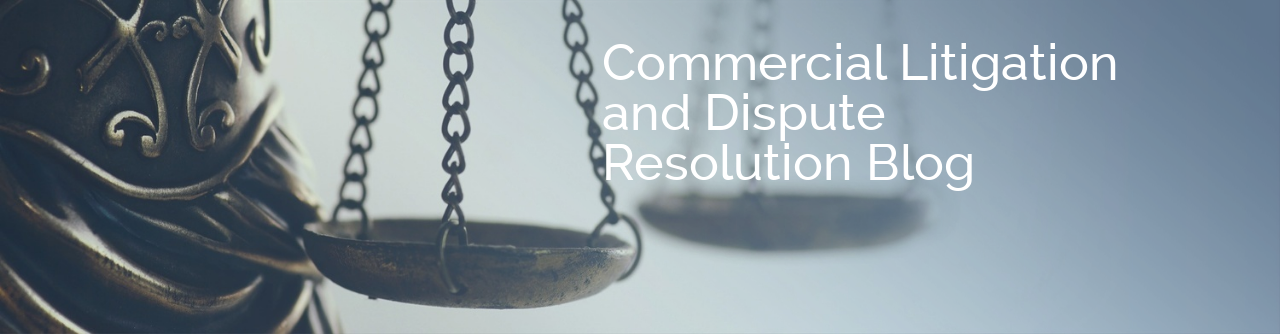Please provide a brief answer to the question using only one word or phrase: 
What is the theme of the blog?

Commercial Litigation and Dispute Resolution